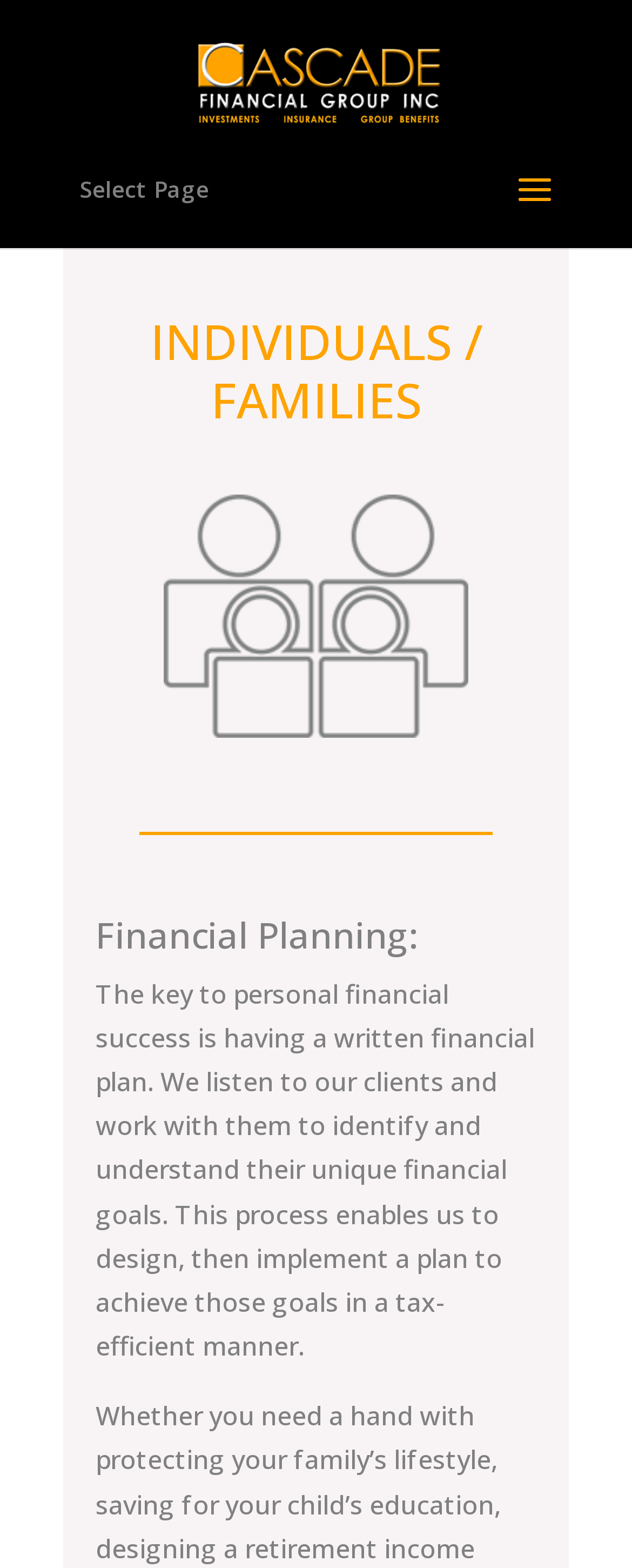Extract the primary headline from the webpage and present its text.

INDIVIDUALS / FAMILIES